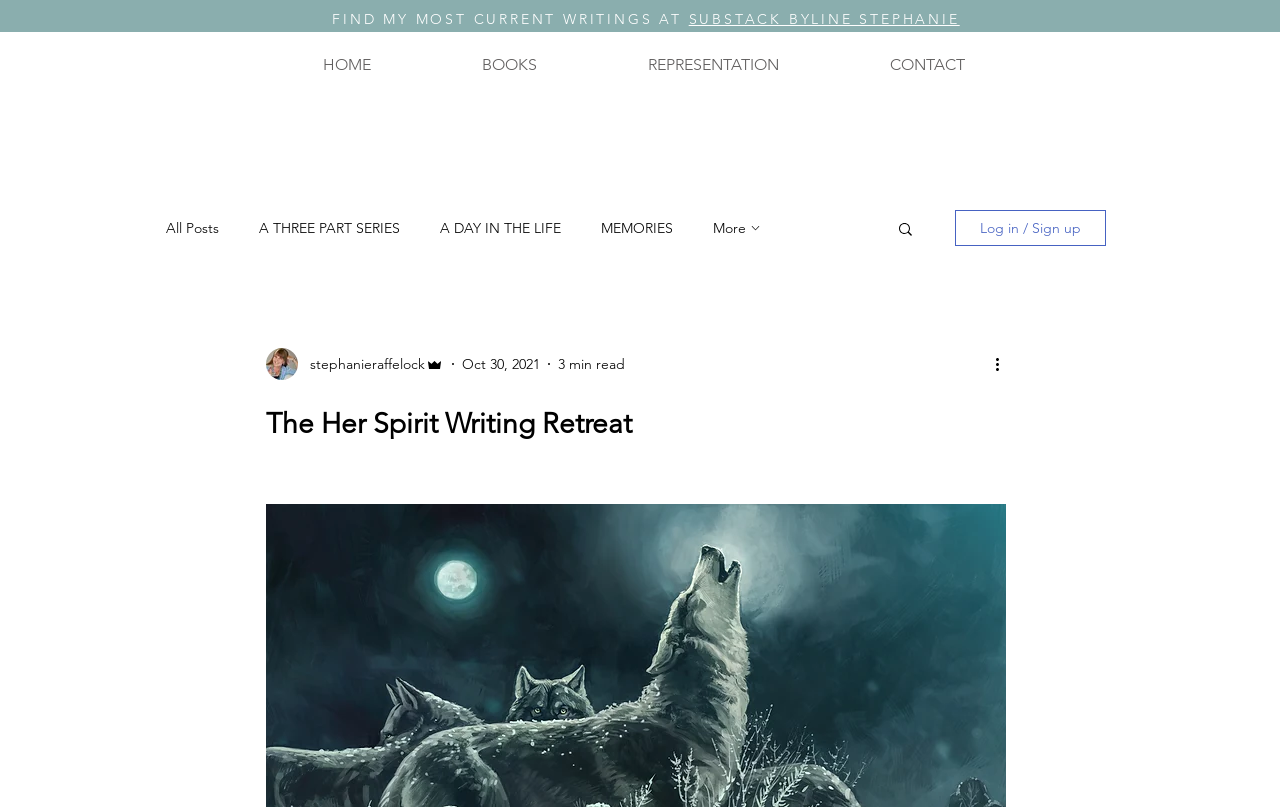What is the author's name?
Please answer using one word or phrase, based on the screenshot.

Stephanie